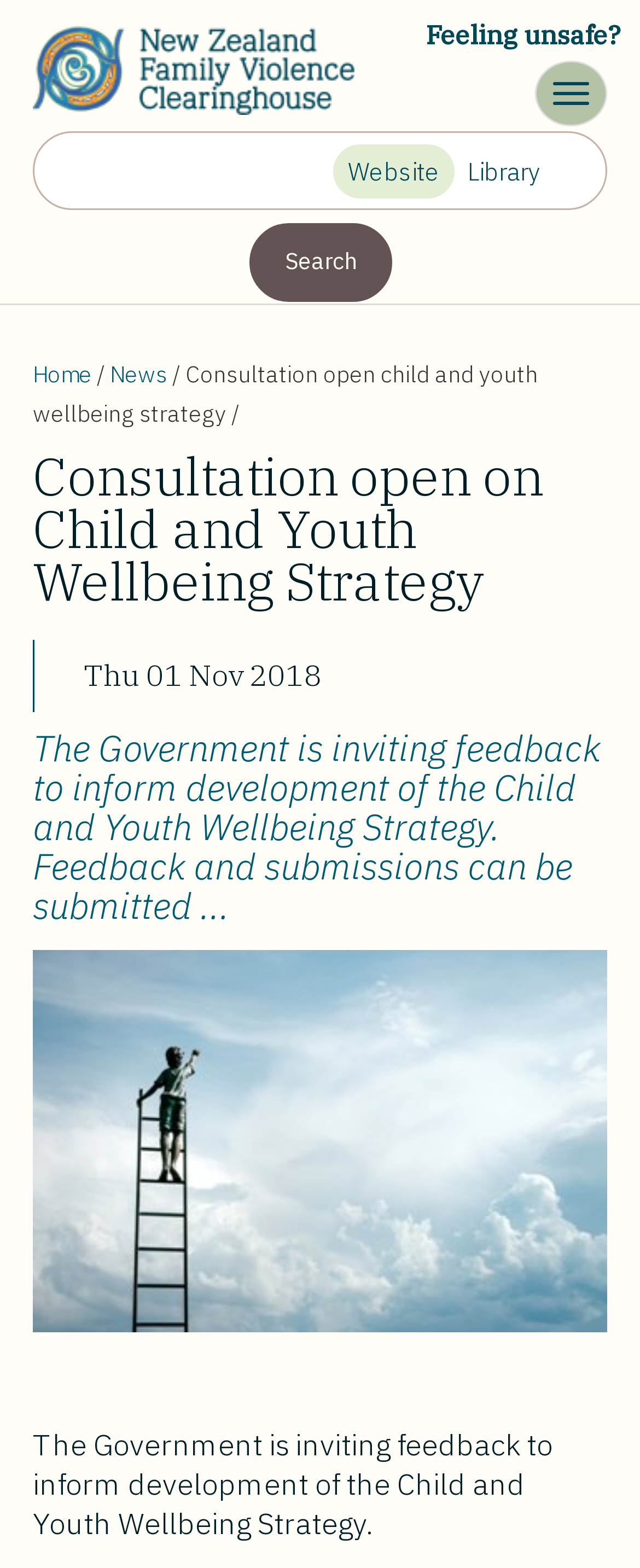What is the purpose of the toggle navigation button?
Look at the image and provide a detailed response to the question.

The button with the text 'Toggle navigation' is likely used to toggle the navigation menu on and off, allowing users to access different sections of the webpage.